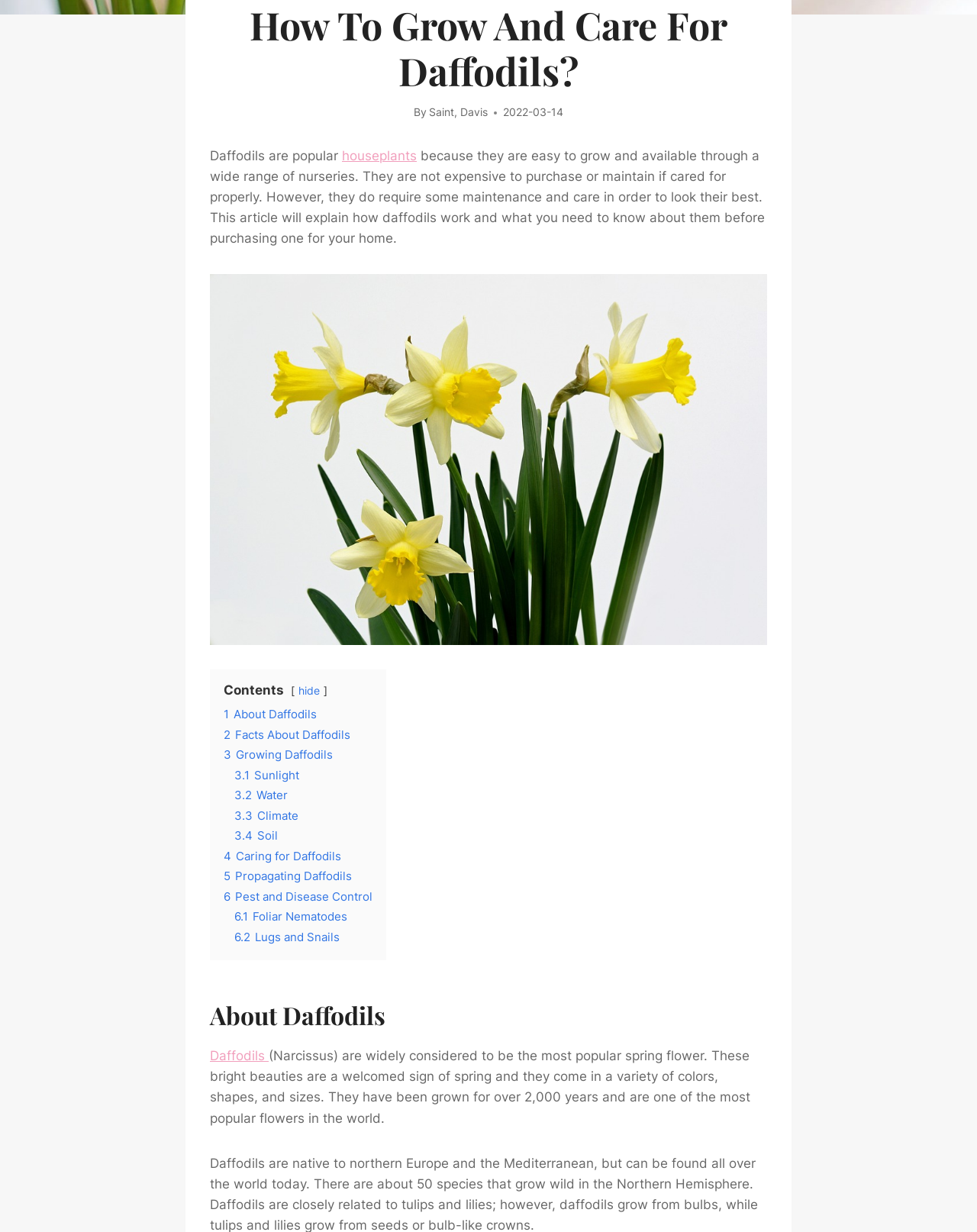Locate the UI element described by diamond blog in the provided webpage screenshot. Return the bounding box coordinates in the format (top-left x, top-left y, bottom-right x, bottom-right y), ensuring all values are between 0 and 1.

None